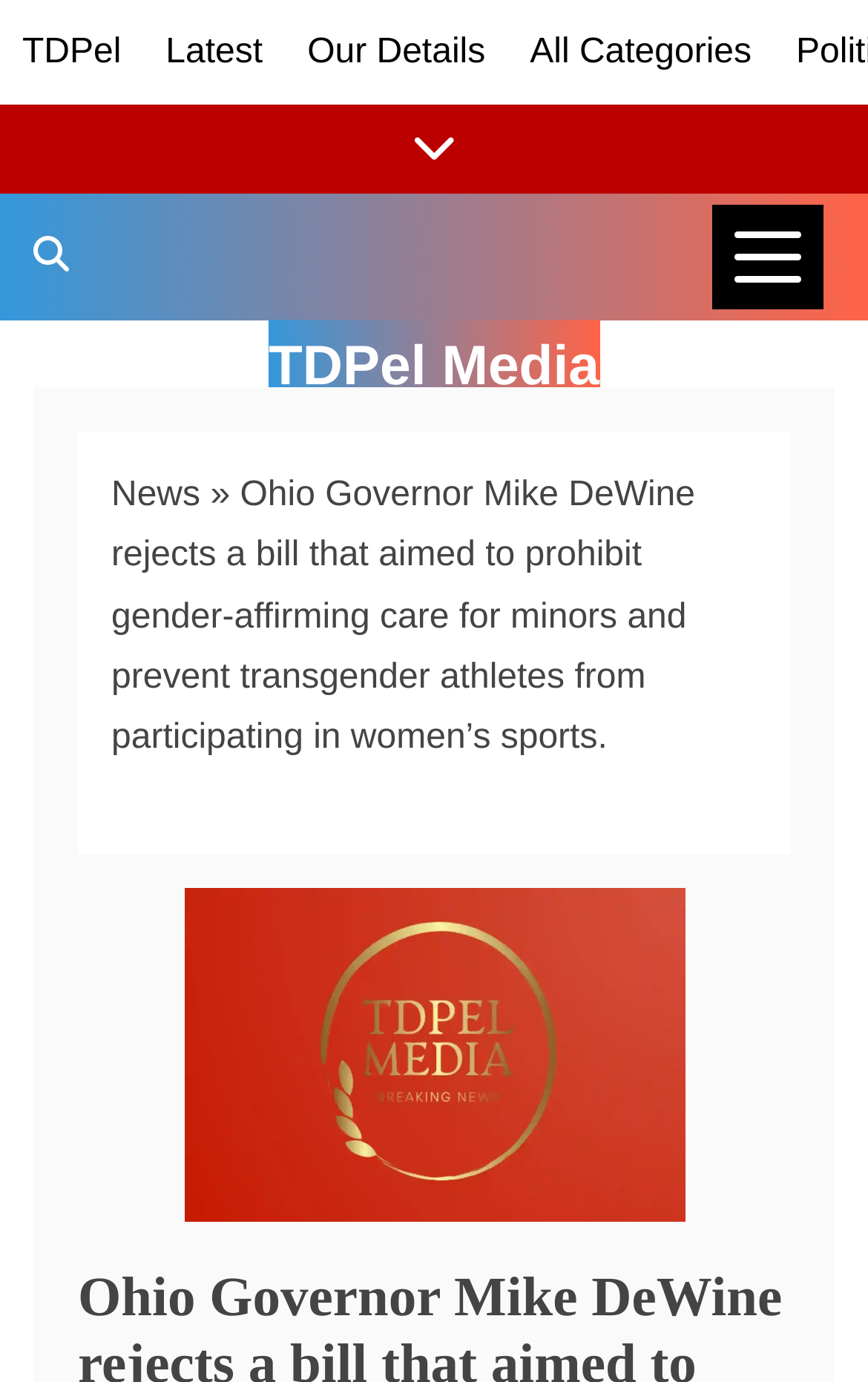Determine the bounding box for the UI element described here: "aria-label="Show/Hide News Links"".

[0.0, 0.076, 1.0, 0.14]